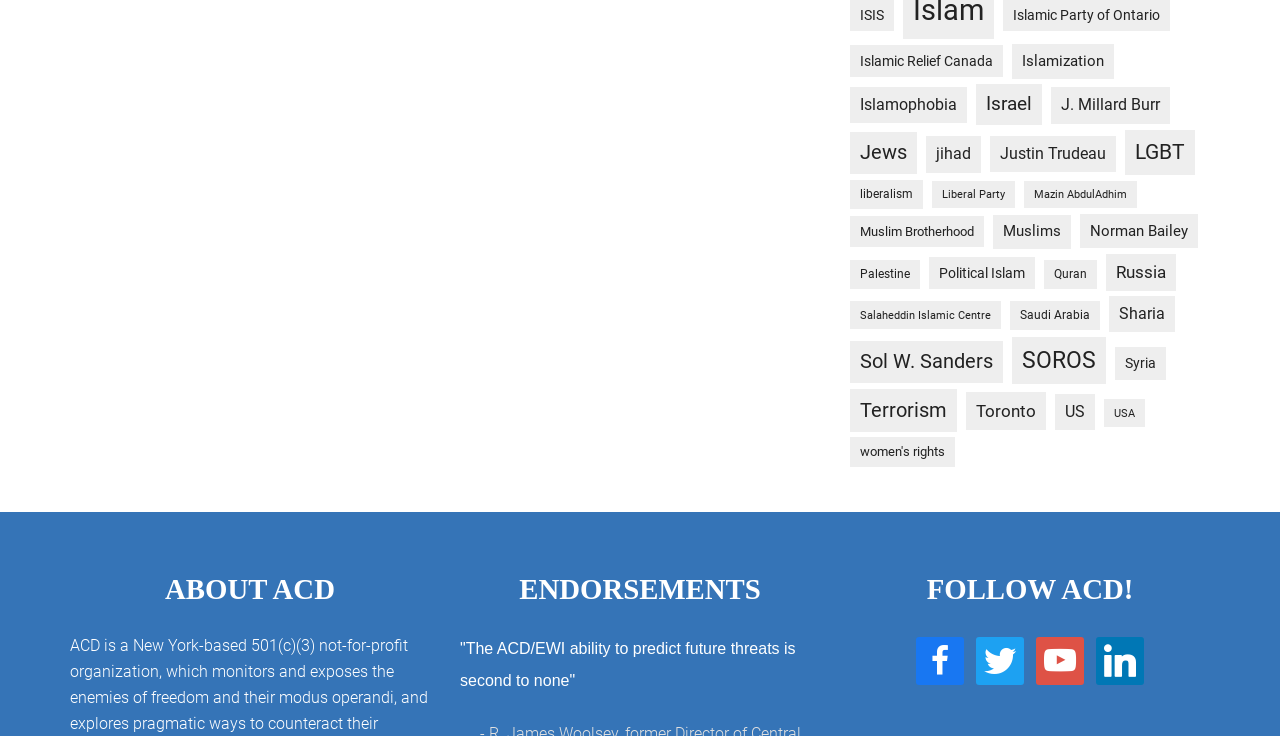Find the bounding box coordinates of the clickable area required to complete the following action: "Follow ACD on Facebook".

[0.716, 0.883, 0.753, 0.909]